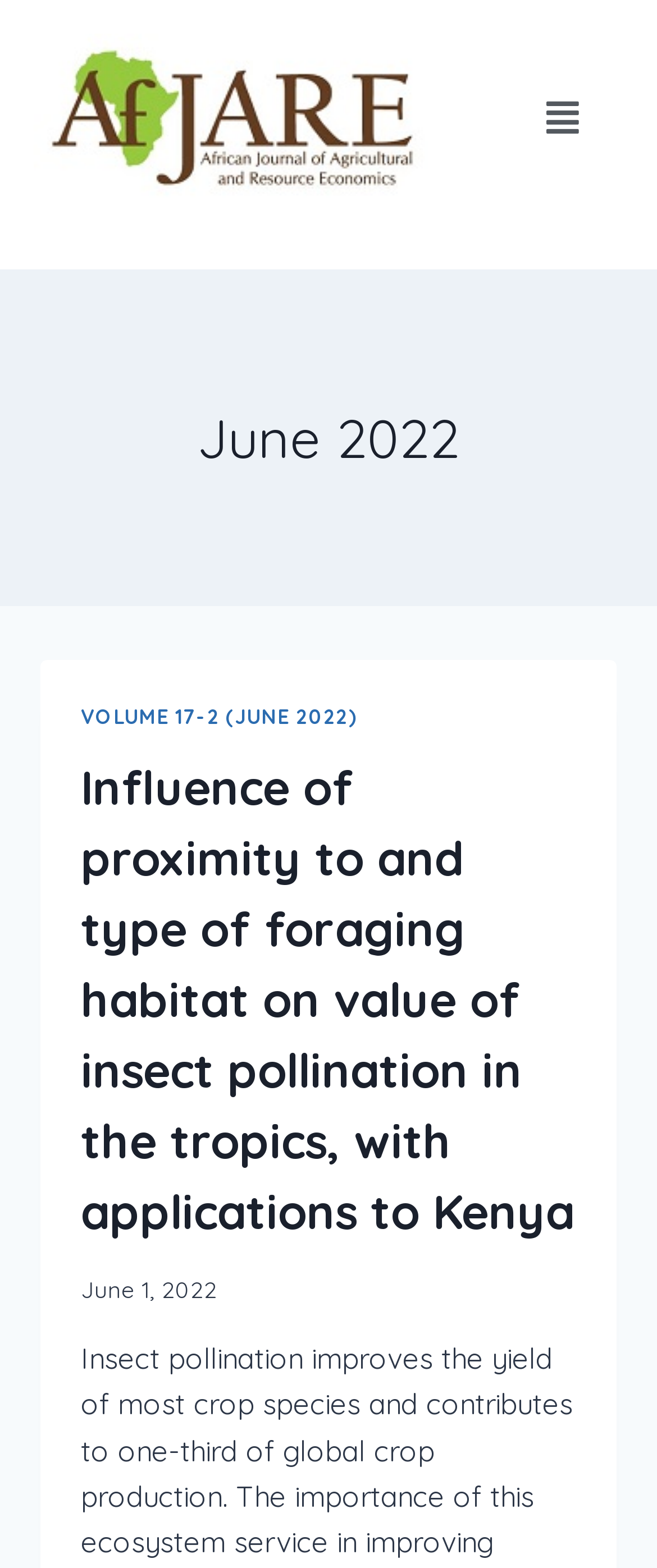Give a one-word or one-phrase response to the question:
What is the volume number of this issue?

17-2